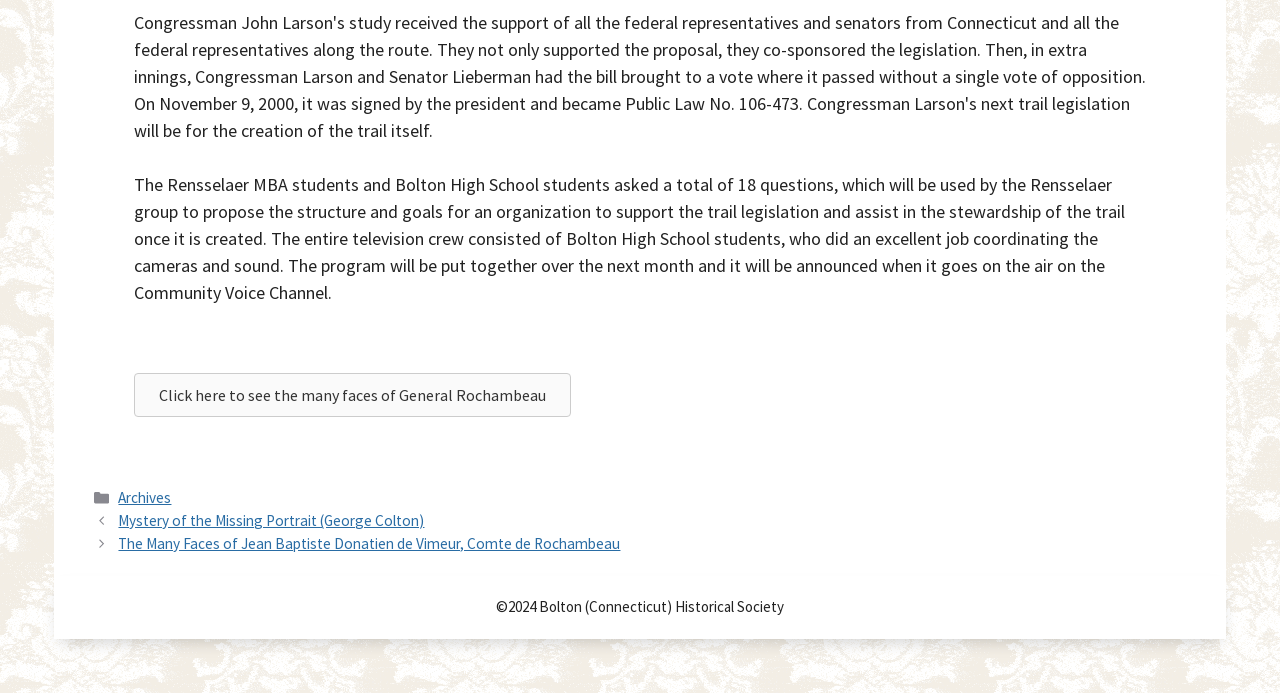Determine the bounding box for the UI element that matches this description: "Archives".

[0.093, 0.705, 0.134, 0.732]